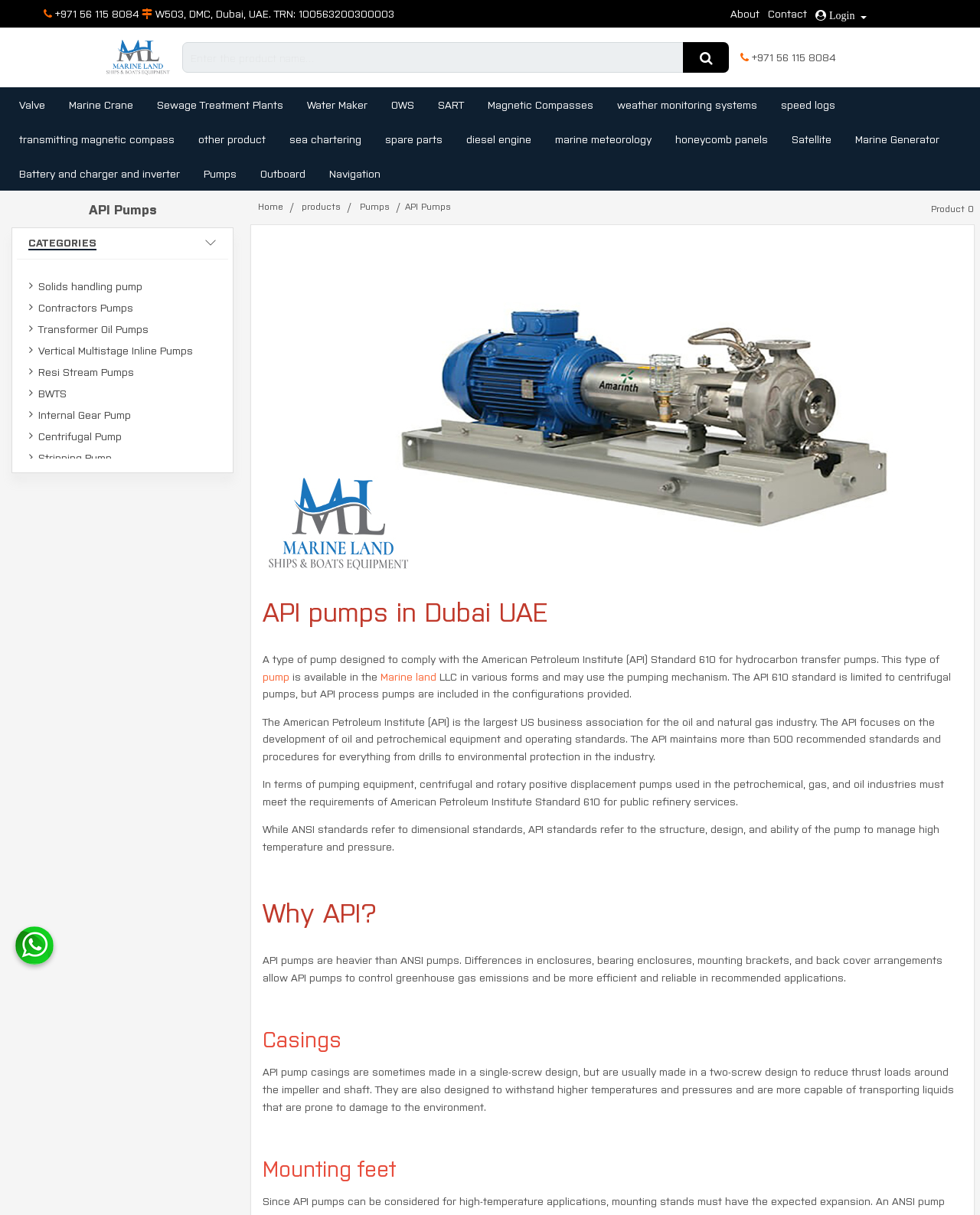Please provide a comprehensive answer to the question based on the screenshot: What is the purpose of API pumps?

I found the purpose of API pumps by reading the text on the webpage, which describes API pumps as being designed for hydrocarbon transfer. This is likely the main function of these pumps in the oil and gas industry.